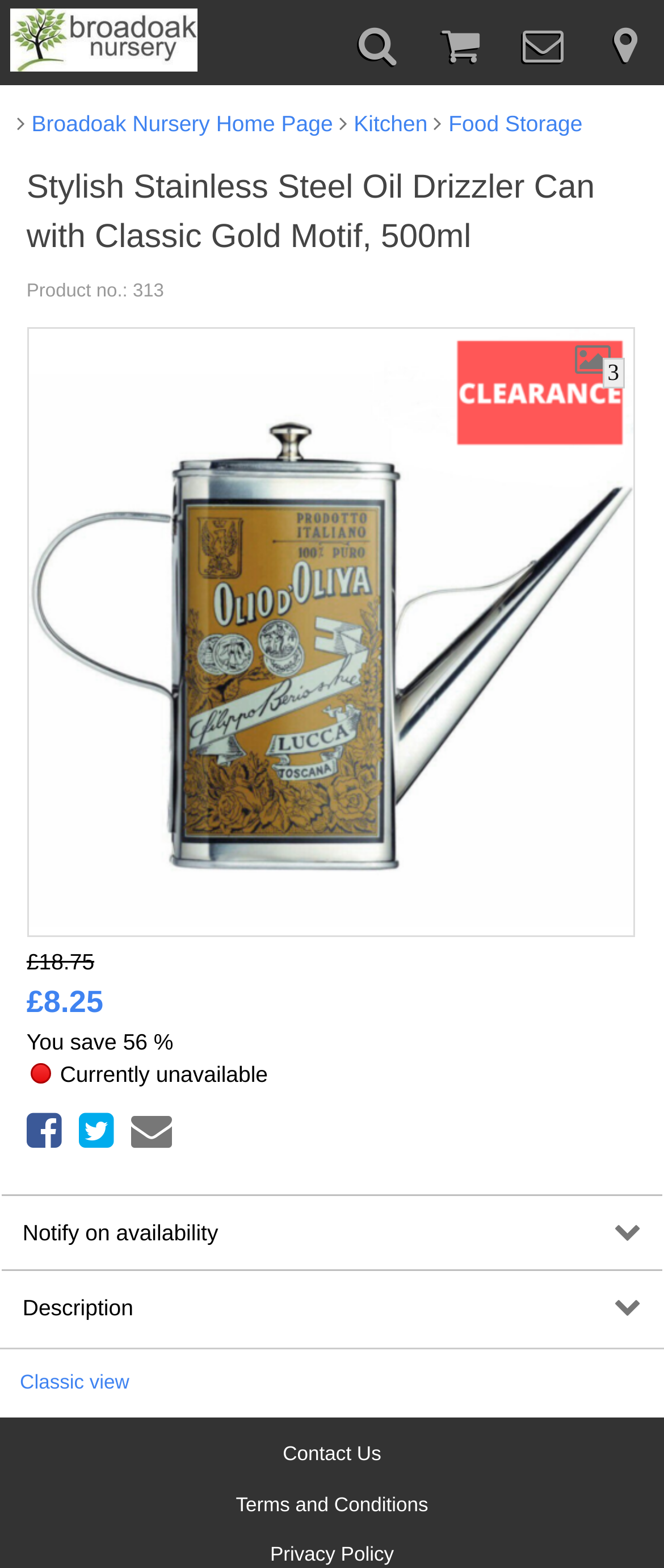What is the original price of the product?
Kindly answer the question with as much detail as you can.

I found the original price of the product by looking at the StaticText element on the webpage, which says '£18.75'. This element is located near the product description and seems to be the original price of the product.